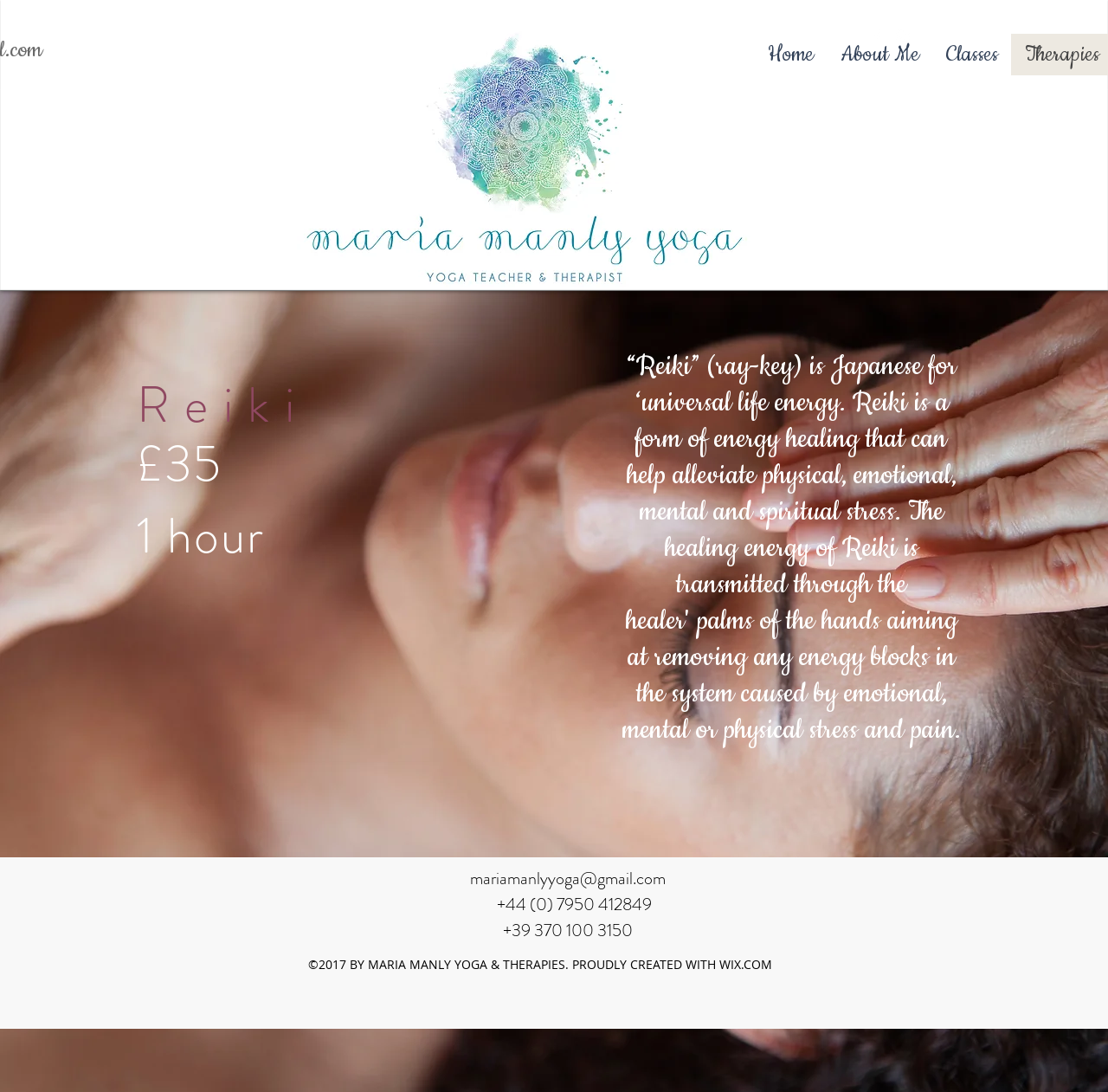Please provide a detailed answer to the question below by examining the image:
What is the duration of the Reiki session?

I found this answer by looking at the heading elements, where one of them says '1 hour'. This is likely the duration of the Reiki session being described.